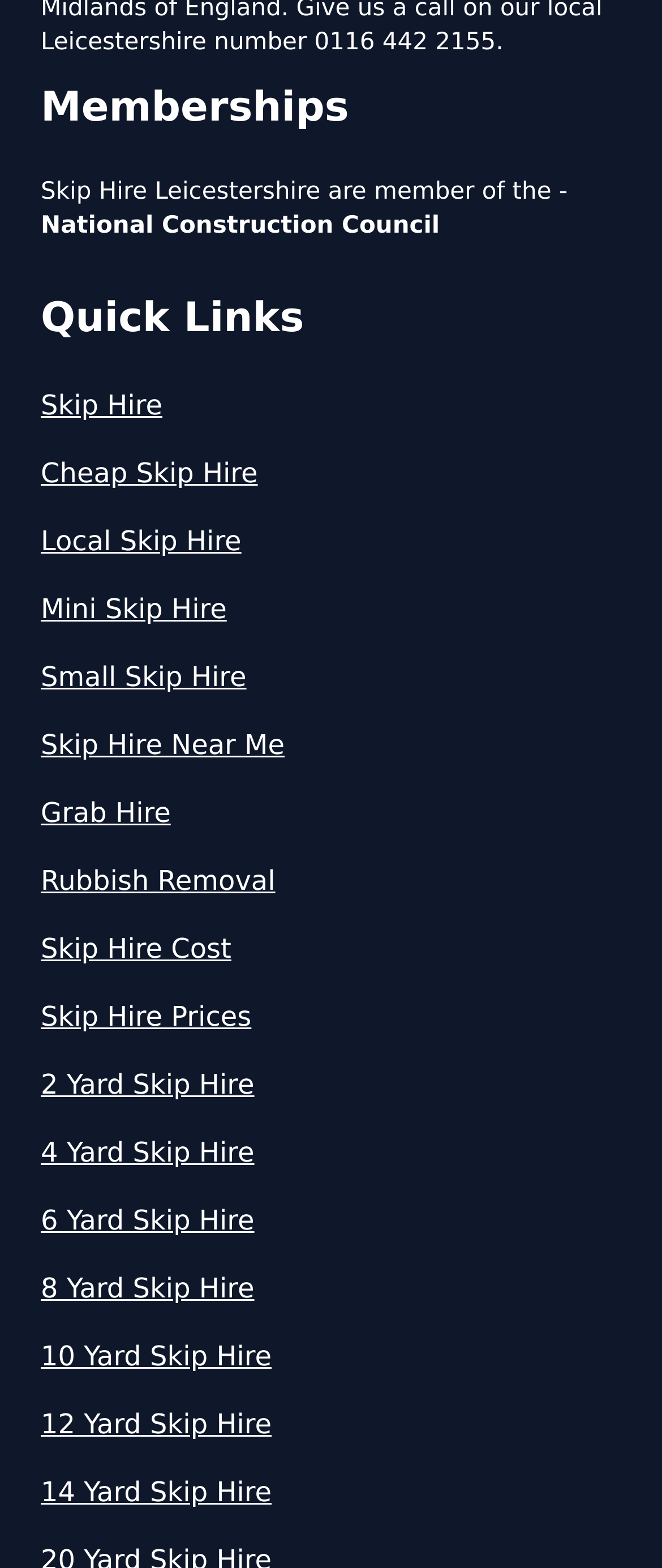Find and indicate the bounding box coordinates of the region you should select to follow the given instruction: "Explore 10 Yard Skip Hire".

[0.062, 0.852, 0.938, 0.878]